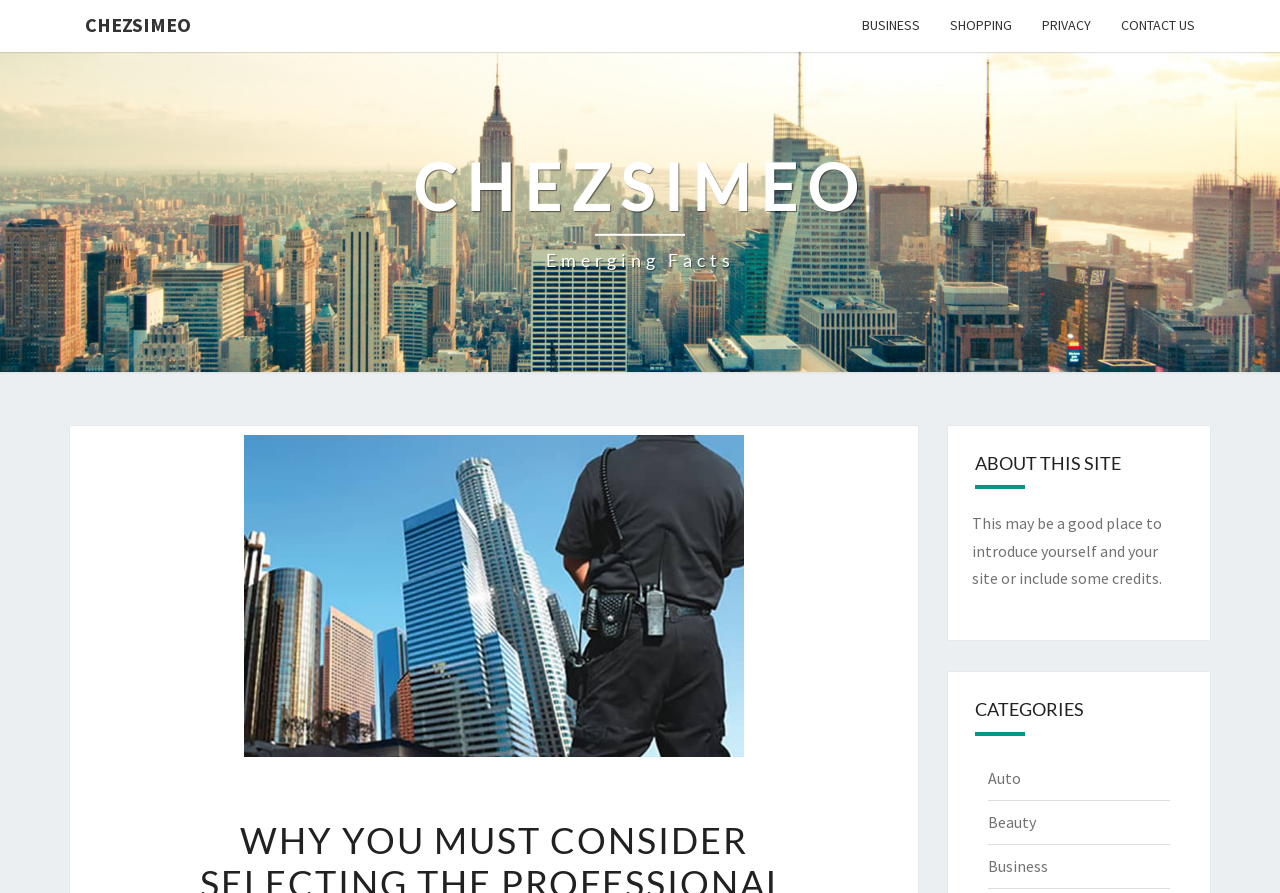Determine the bounding box coordinates for the HTML element described here: "Contact Us".

[0.864, 0.0, 0.945, 0.058]